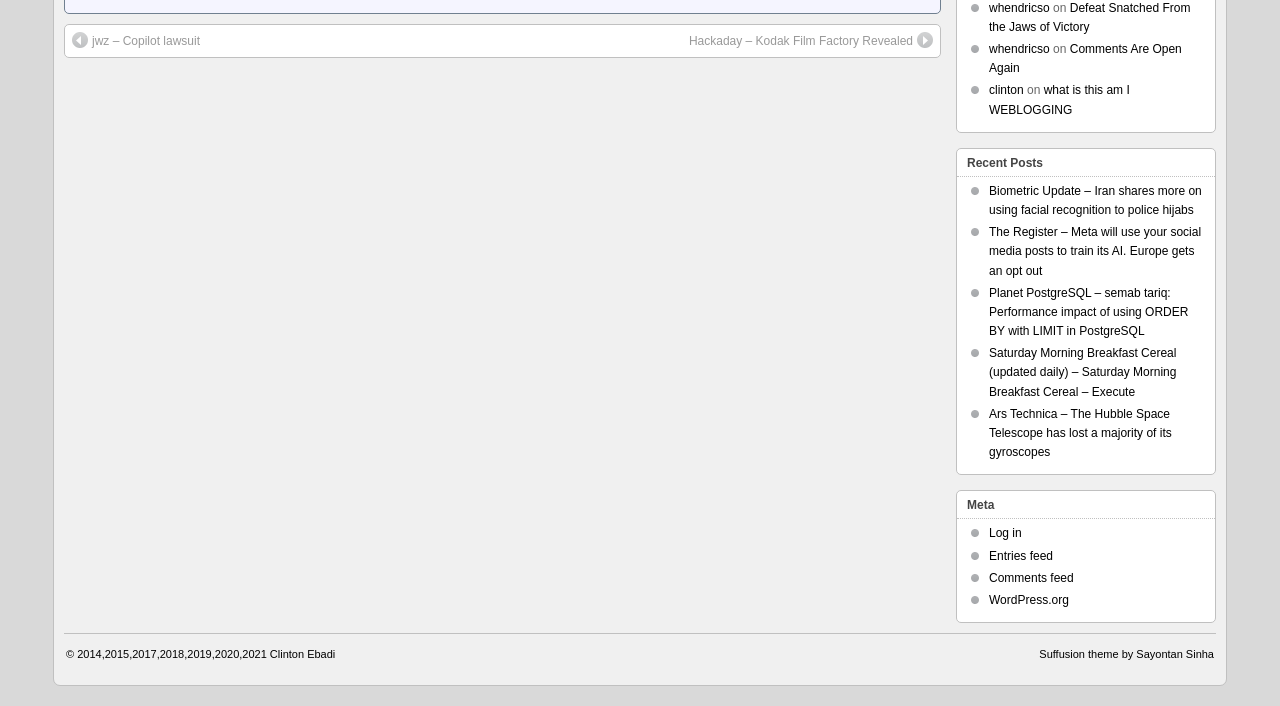Identify the bounding box for the UI element that is described as follows: "Comments Are Open Again".

[0.773, 0.059, 0.923, 0.106]